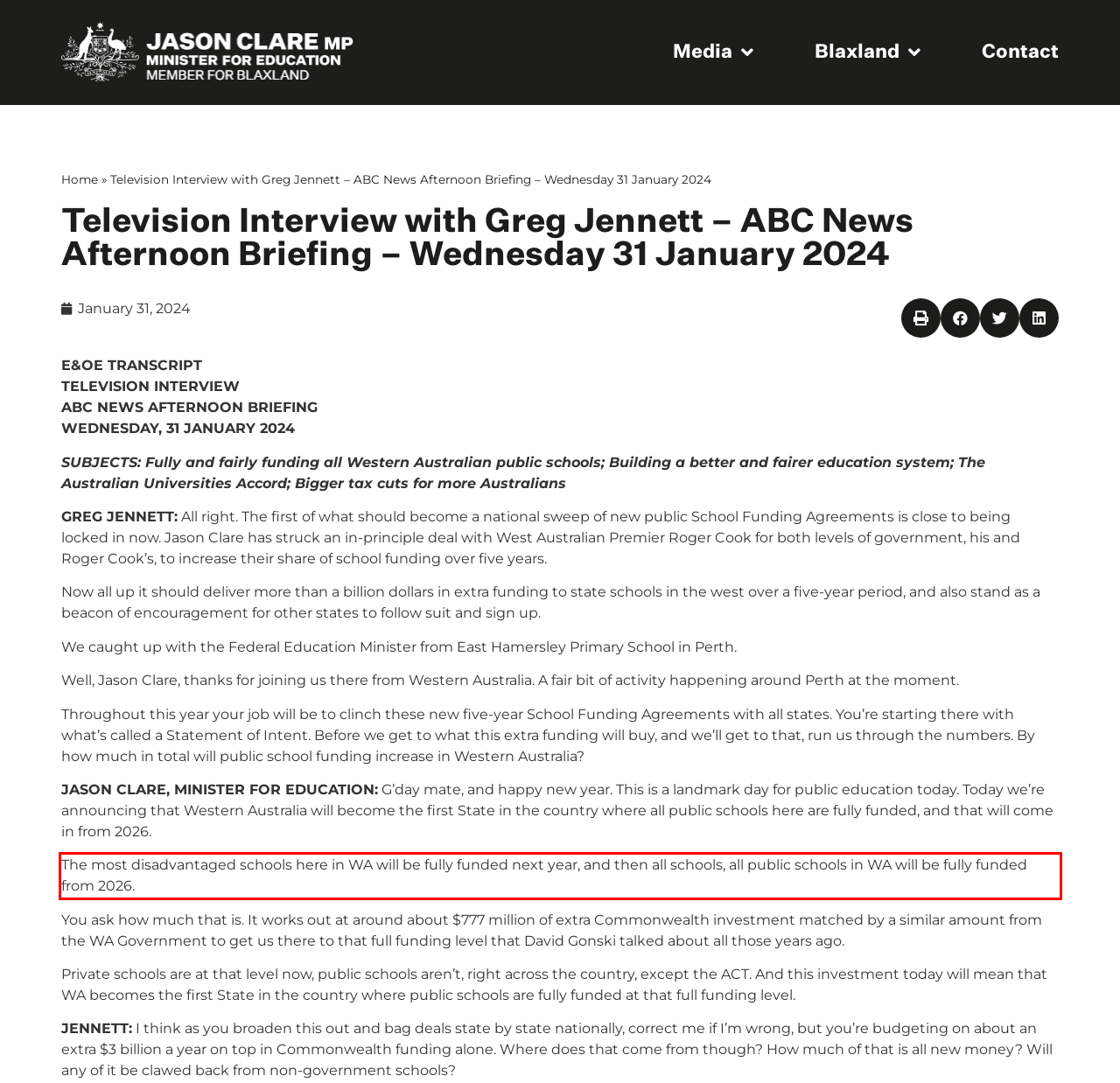Using the provided screenshot of a webpage, recognize the text inside the red rectangle bounding box by performing OCR.

The most disadvantaged schools here in WA will be fully funded next year, and then all schools, all public schools in WA will be fully funded from 2026.